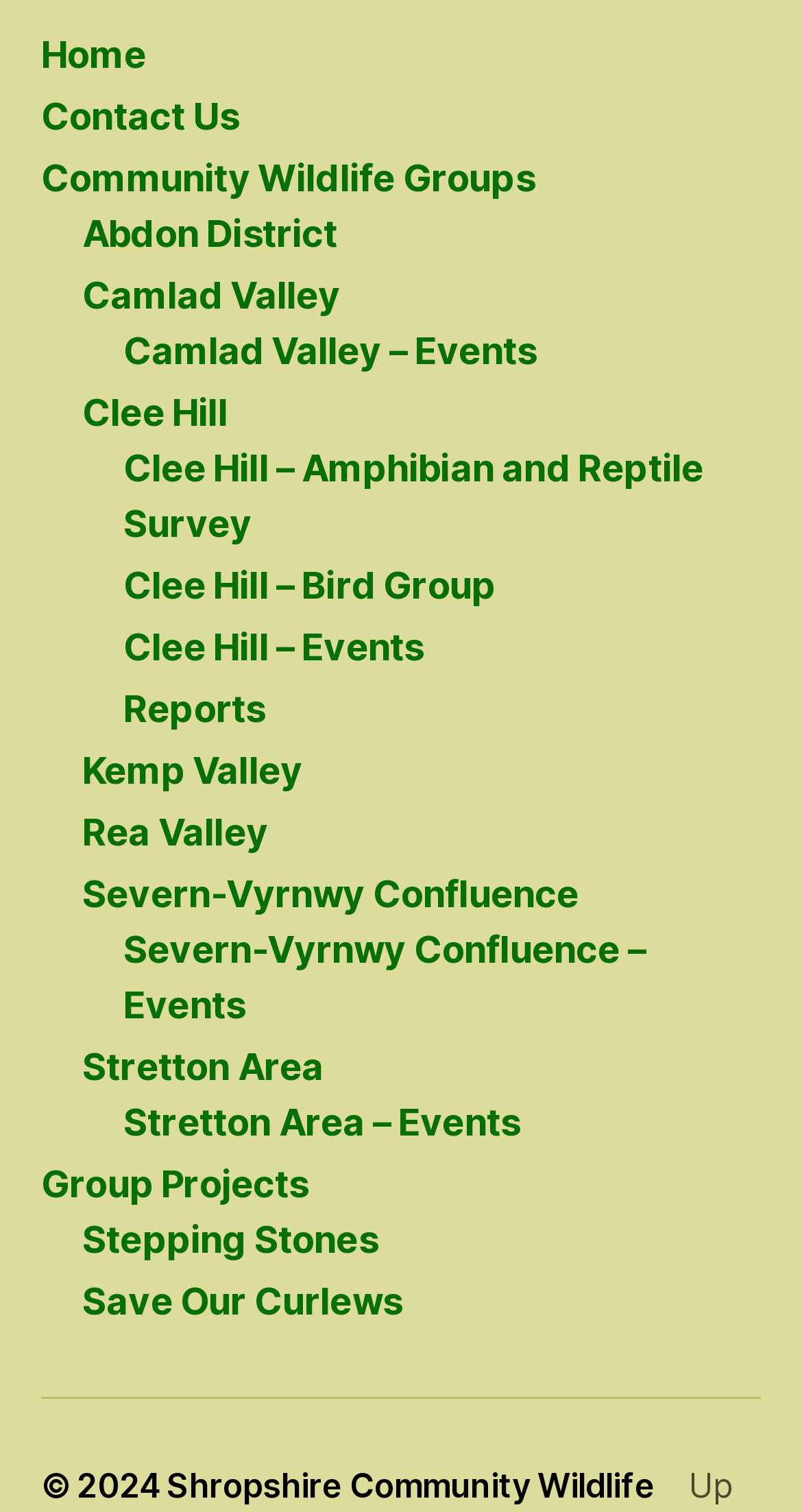Find the bounding box coordinates of the area that needs to be clicked in order to achieve the following instruction: "view Stepping Stones". The coordinates should be specified as four float numbers between 0 and 1, i.e., [left, top, right, bottom].

[0.103, 0.805, 0.472, 0.834]